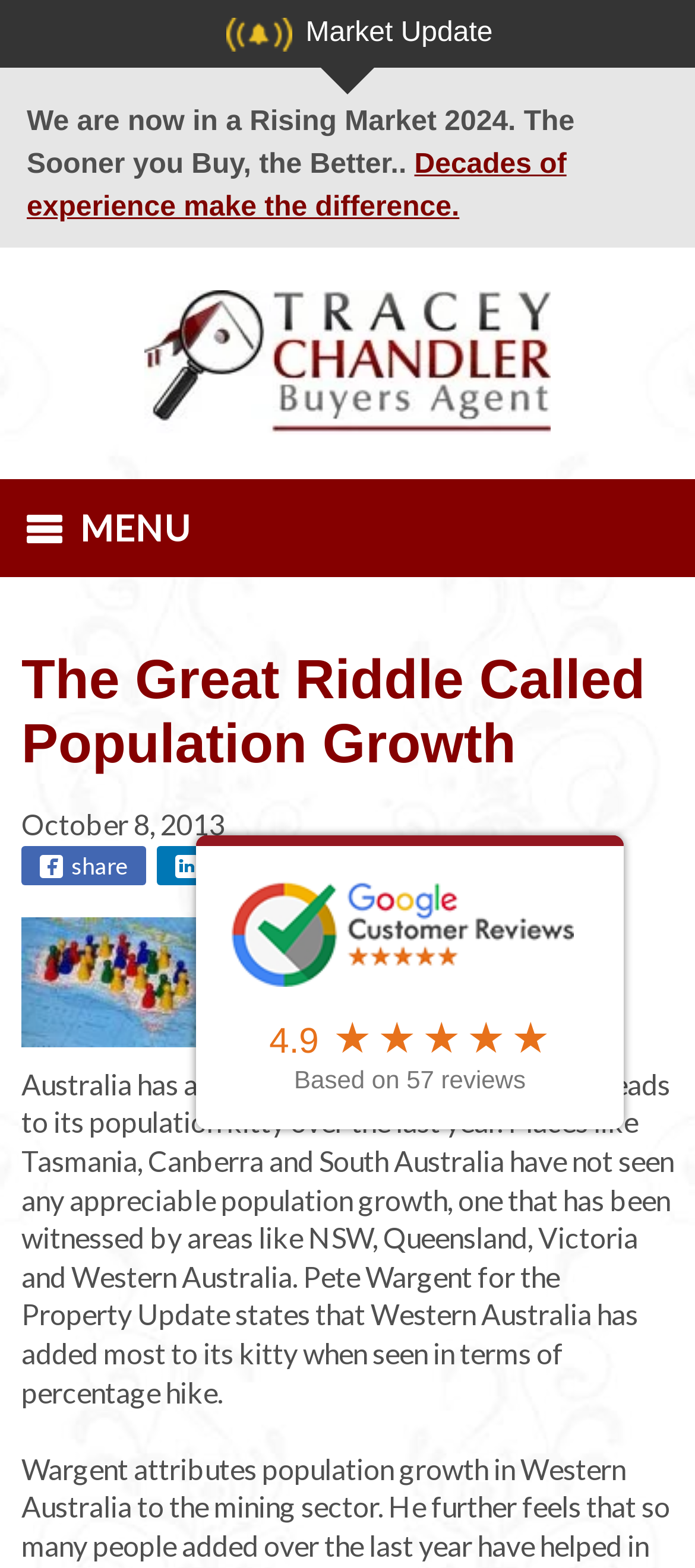What is the average rating of the reviews?
Based on the visual content, answer with a single word or a brief phrase.

4.9